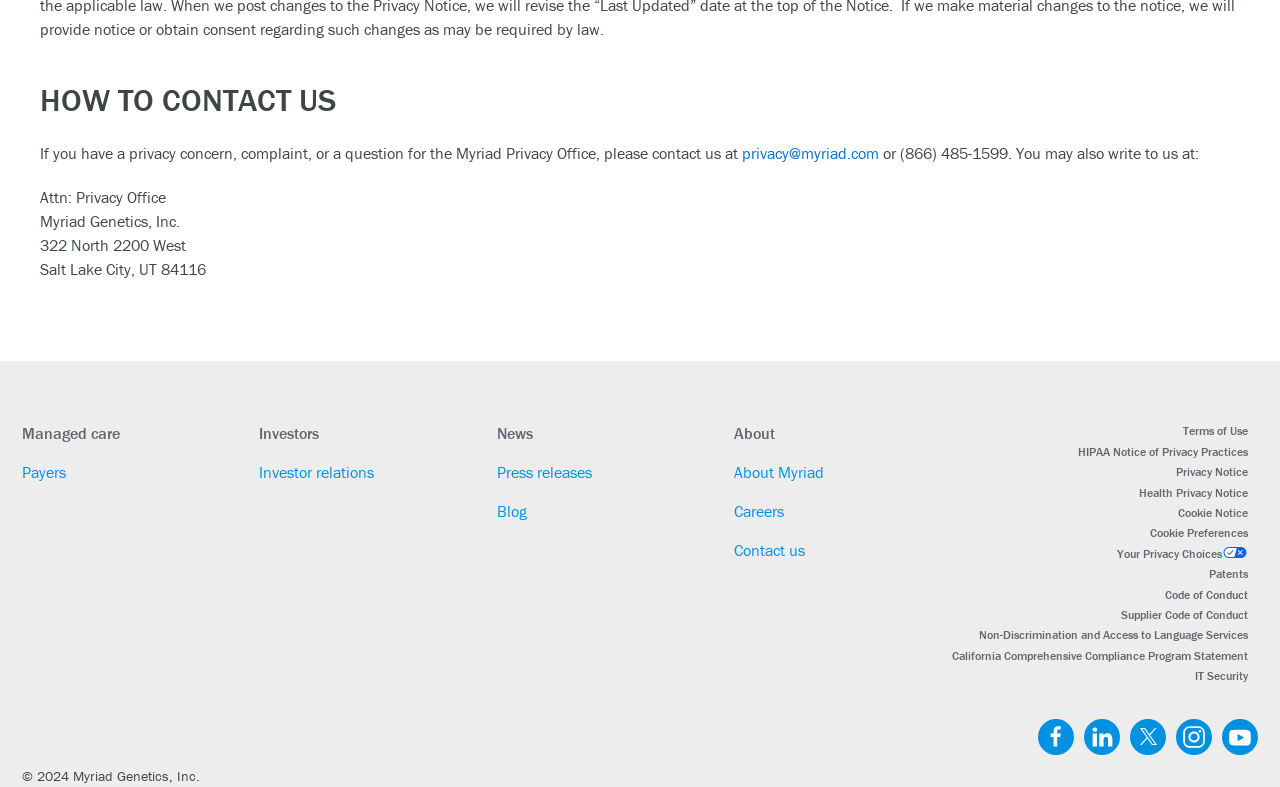Determine the bounding box coordinates for the UI element described. Format the coordinates as (top-left x, top-left y, bottom-right x, bottom-right y) and ensure all values are between 0 and 1. Element description: Your Privacy Choices

[0.873, 0.695, 0.975, 0.713]